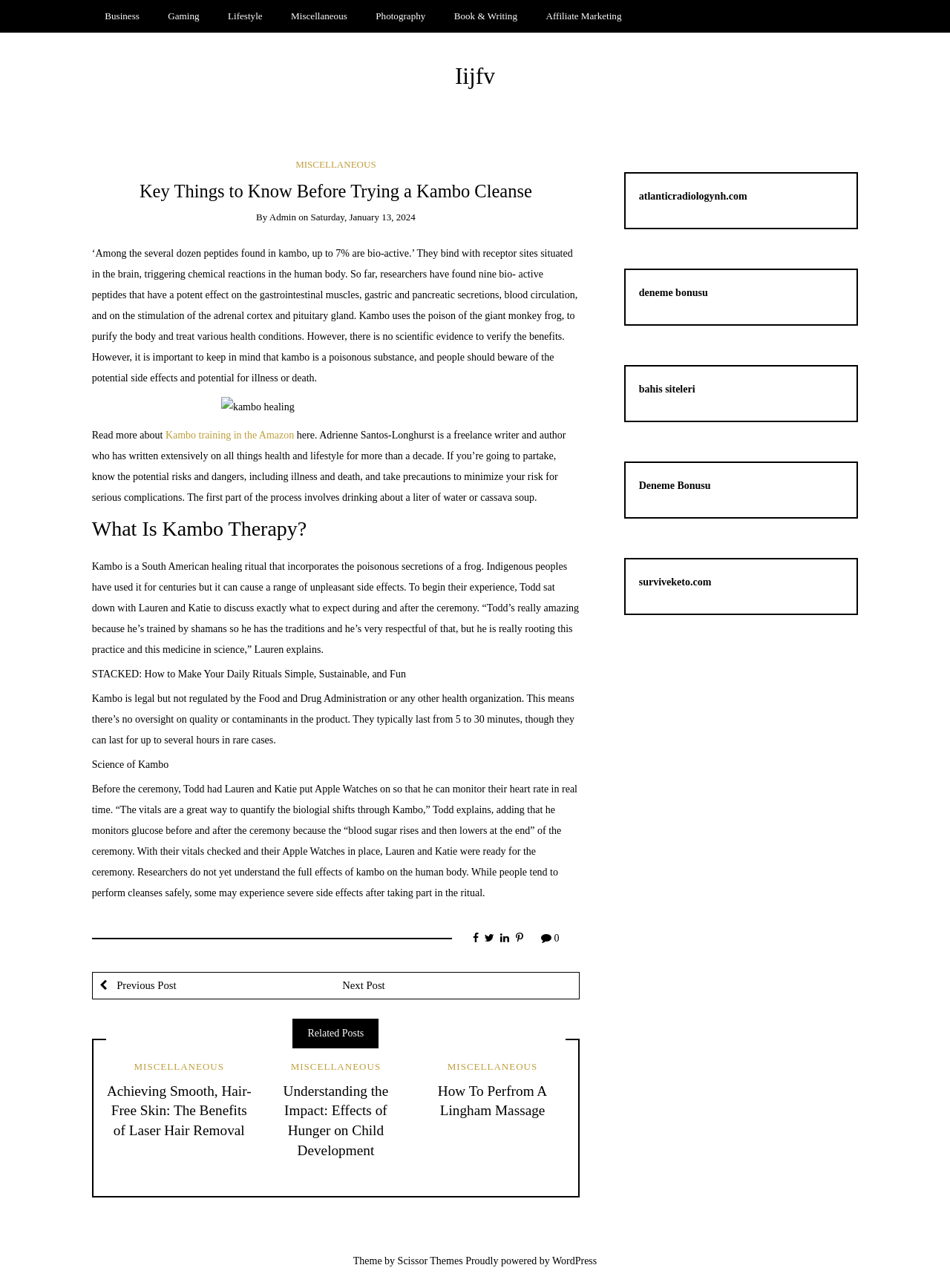Identify the bounding box coordinates for the UI element described as follows: Scissor Themes. Use the format (top-left x, top-left y, bottom-right x, bottom-right y) and ensure all values are floating point numbers between 0 and 1.

[0.418, 0.975, 0.487, 0.984]